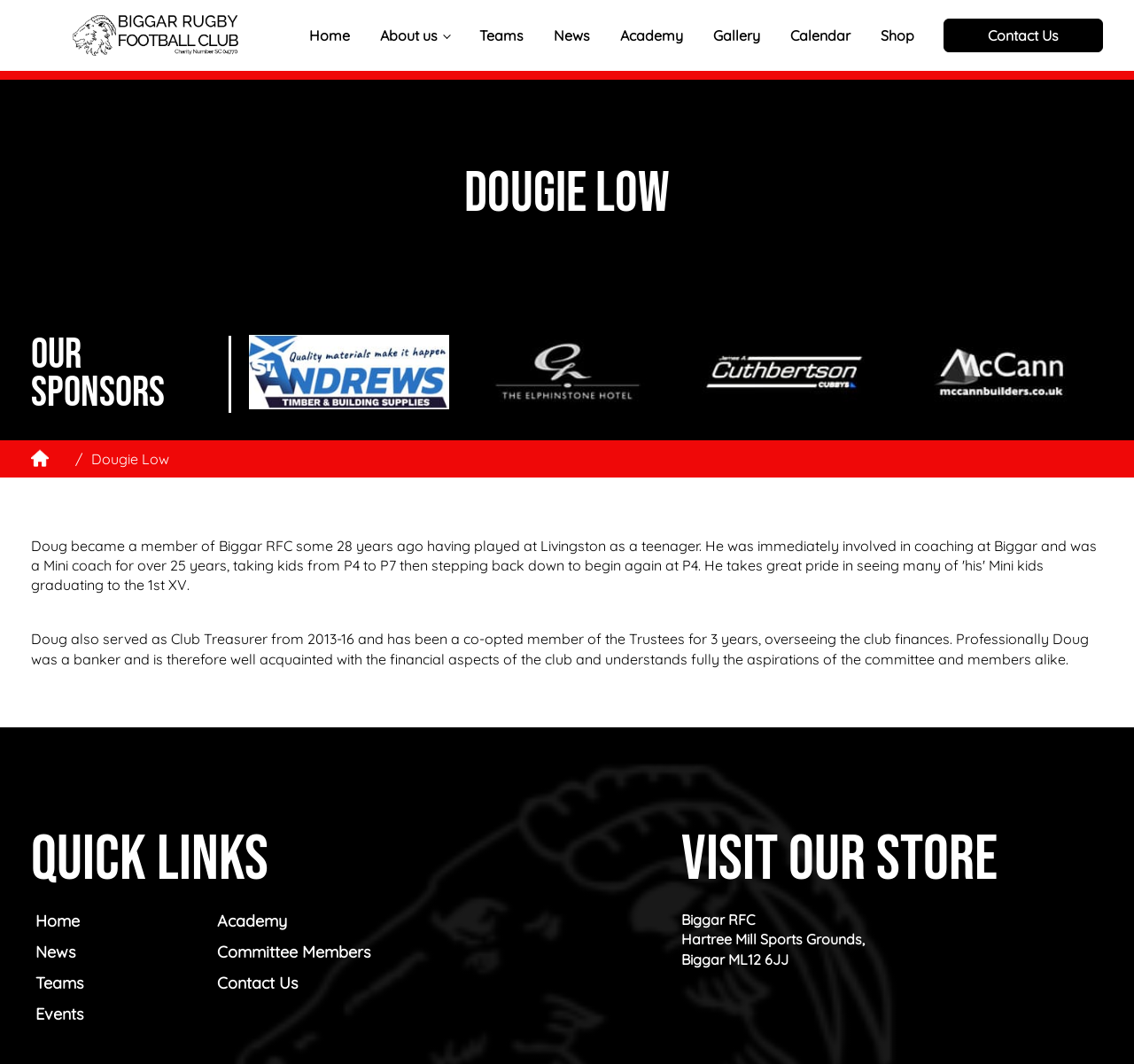Provide a comprehensive description of the webpage.

The webpage is about Dougie Low, a member of Biggar Rugby Club. At the top, there are several links to different sections of the website, including "Home", "About us", "Teams", "News", "Academy", "Gallery", "Calendar", and "Shop". On the right side of these links, there is a "Contact Us" link.

Below the links, there is a heading "Dougie Low" followed by a brief description of Dougie's involvement with the club, including his coaching experience and role as Club Treasurer. 

To the left of Dougie's description, there are four figures, likely images, arranged vertically. Above these figures, there is a heading "our sponsors".

On the right side of Dougie's description, there is a section with a heading "Quick links" that contains links to "Home", "News", "Teams", "Events", "Academy", "Committee Members", and "Contact Us". 

Below the "Quick links" section, there is a heading "visit our store" followed by the text "Biggar RFC" and the club's address, "Hartree Mill Sports Grounds, Biggar ML12 6JJ".